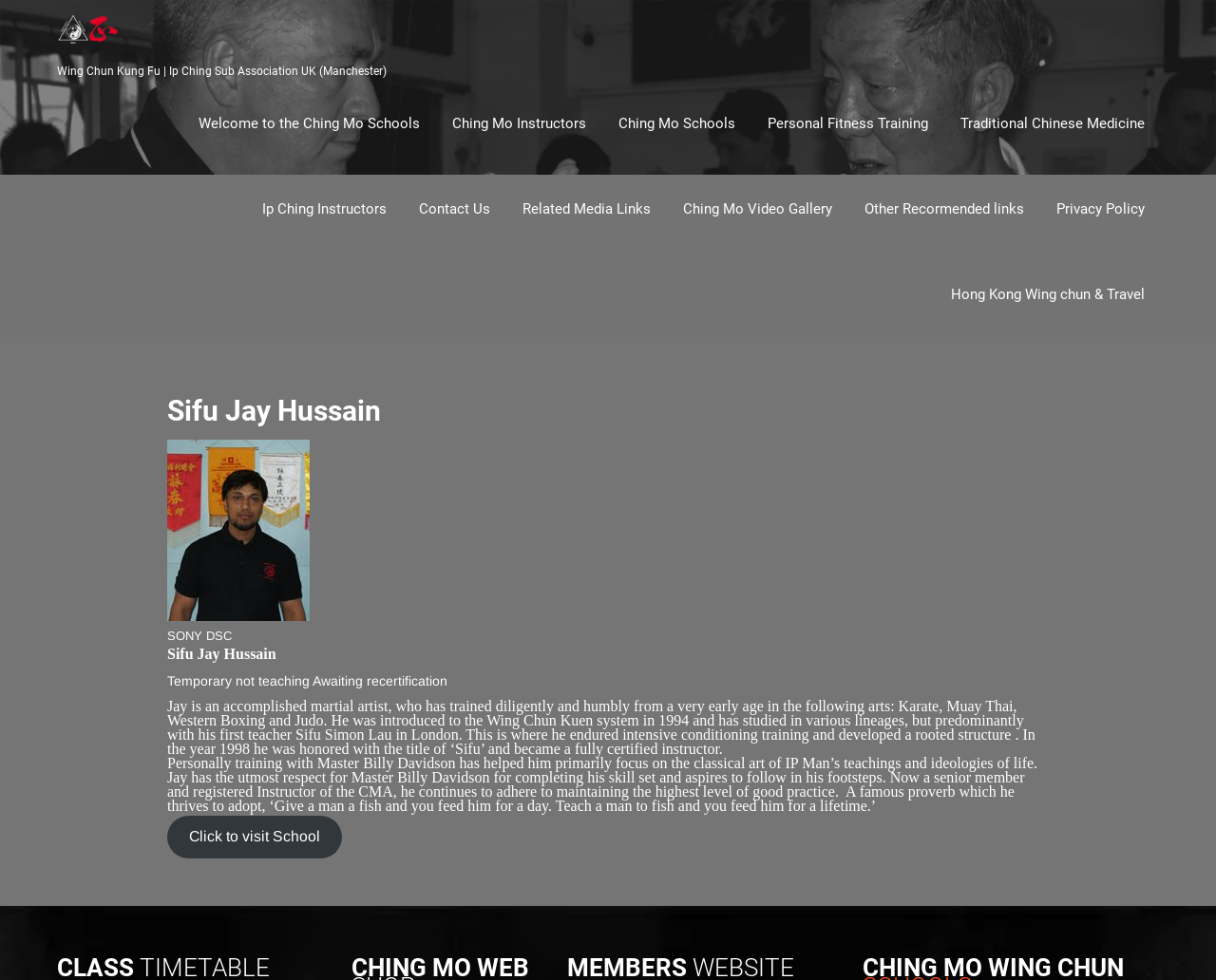Please find the bounding box coordinates of the element that must be clicked to perform the given instruction: "Read about Sifu Jay Hussain's biography". The coordinates should be four float numbers from 0 to 1, i.e., [left, top, right, bottom].

[0.138, 0.41, 0.862, 0.449]